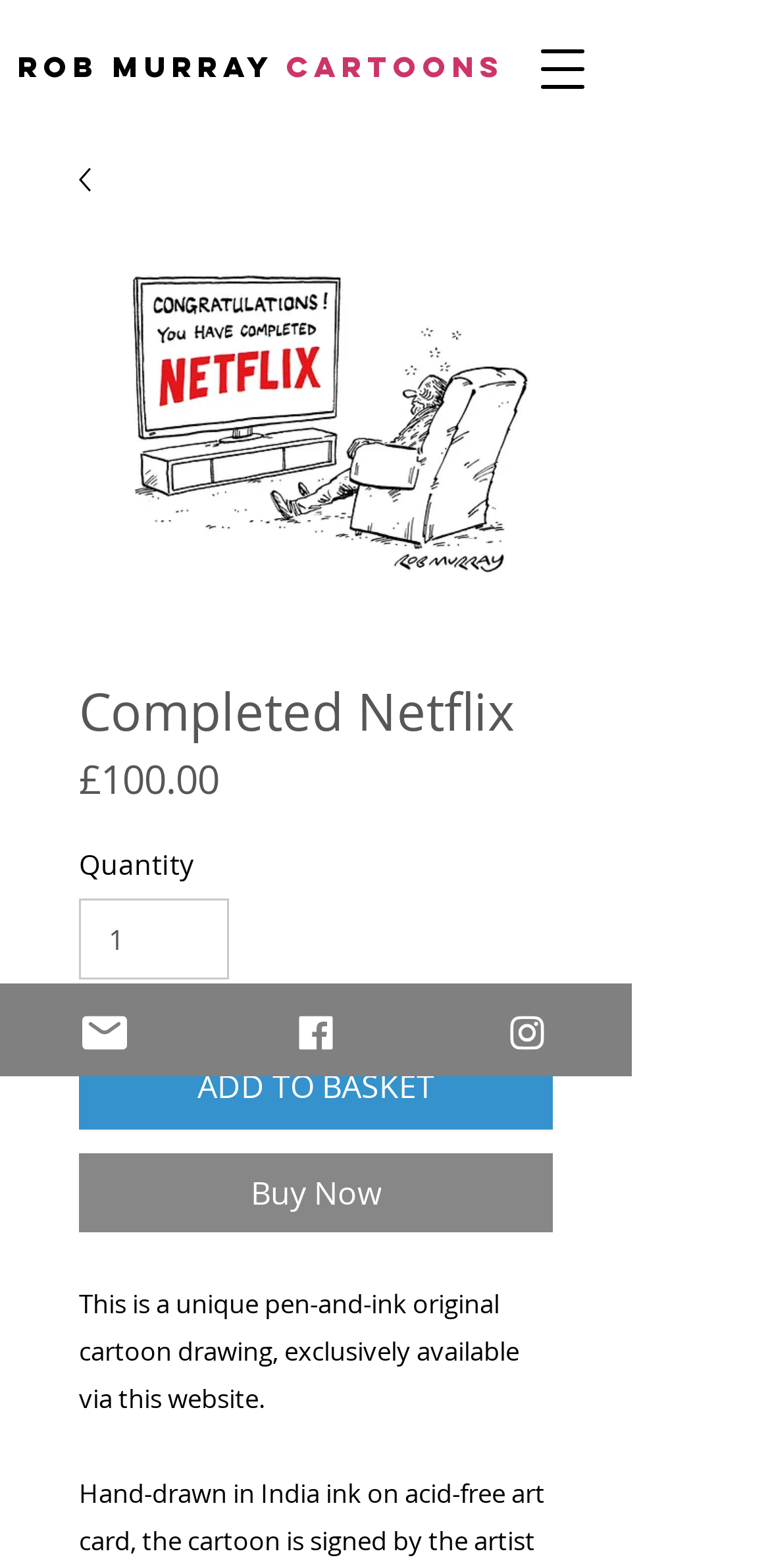Explain the features and main sections of the webpage comprehensively.

The webpage is a product page for a unique pen-and-ink original cartoon drawing, exclusively available on this website. At the top, there is a heading "Rob Murray CARTOONS" followed by a button to open a navigation menu. 

Below the heading, there is a section dedicated to the product, which includes an image of the cartoon, a heading "Completed Netflix", and a description of the product "This is a unique pen-and-ink original cartoon drawing, exclusively available via this website." The product's price, £100.00, is displayed prominently, along with a quantity selector and buttons to "ADD TO BASKET" and "Buy Now".

On the top right, there is a navigation menu button with an icon. At the bottom of the page, there are three social media links, "Email", "Facebook", and "Instagram", each accompanied by an icon.